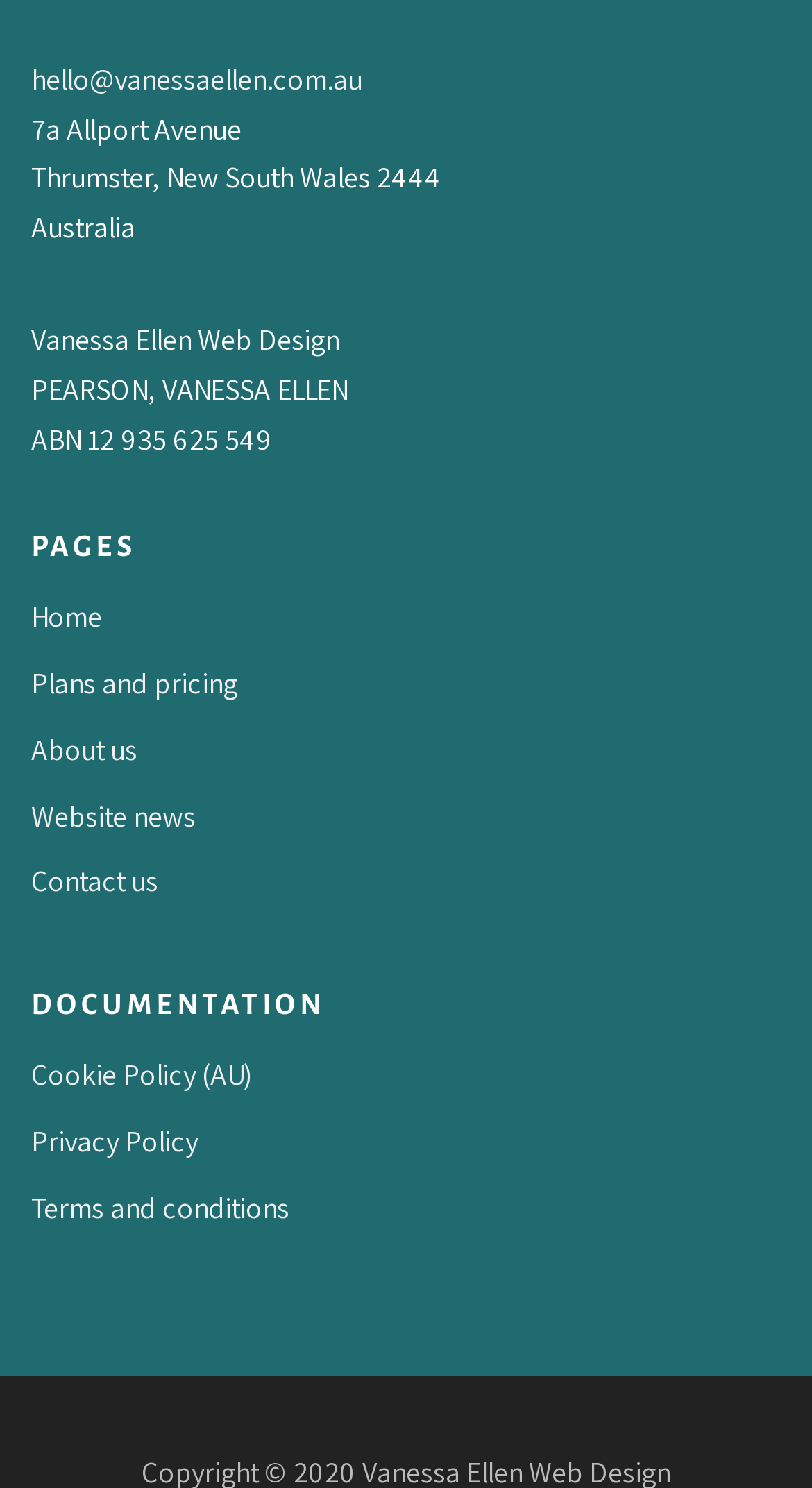Bounding box coordinates are specified in the format (top-left x, top-left y, bottom-right x, bottom-right y). All values are floating point numbers bounded between 0 and 1. Please provide the bounding box coordinate of the region this sentence describes: Plans and pricing

[0.038, 0.446, 0.292, 0.472]